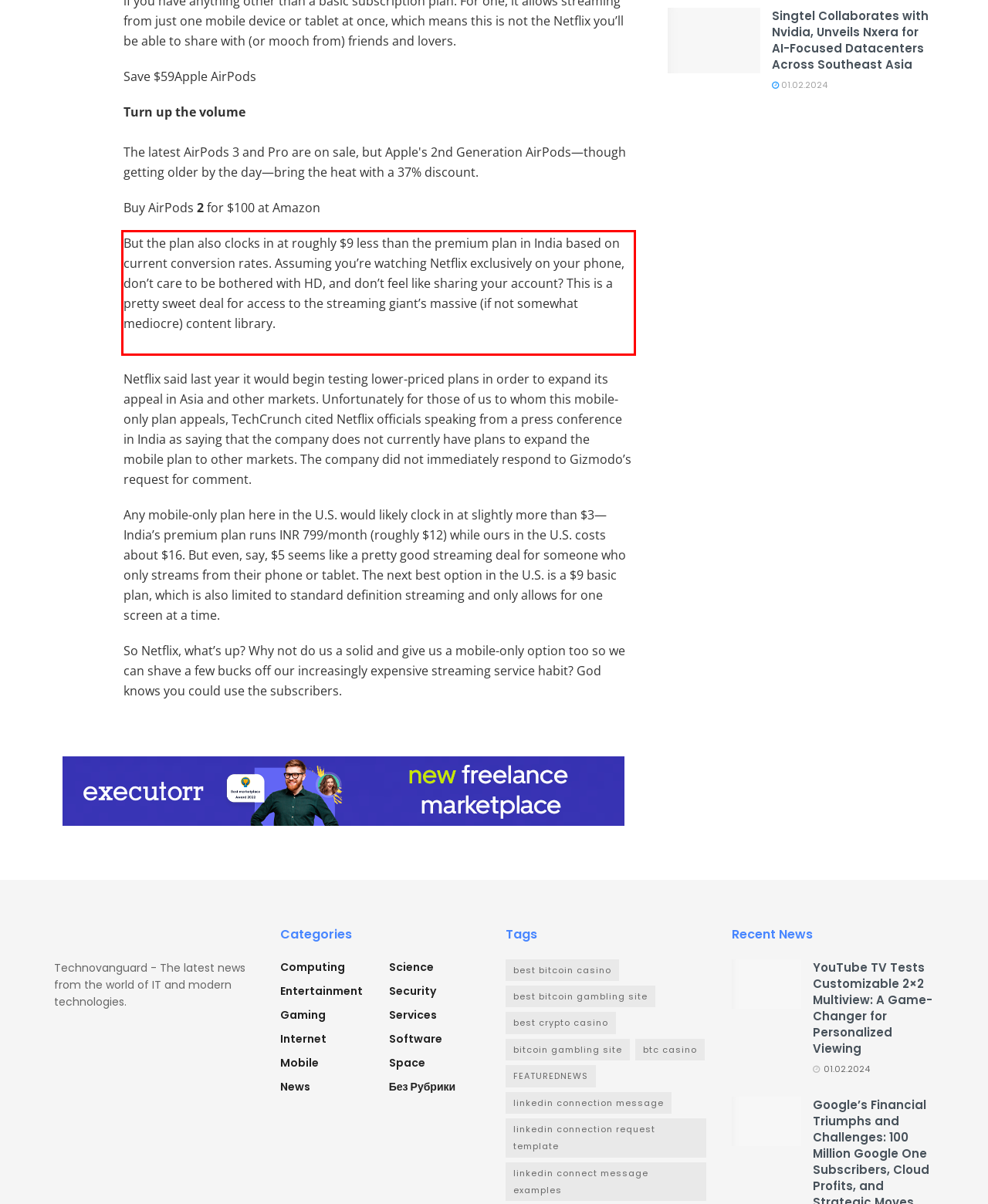You have a screenshot of a webpage with a red bounding box. Identify and extract the text content located inside the red bounding box.

But the plan also clocks in at roughly $9 less than the premium plan in India based on current conversion rates. Assuming you’re watching Netflix exclusively on your phone, don’t care to be bothered with HD, and don’t feel like sharing your account? This is a pretty sweet deal for access to the streaming giant’s massive (if not somewhat mediocre) content library.